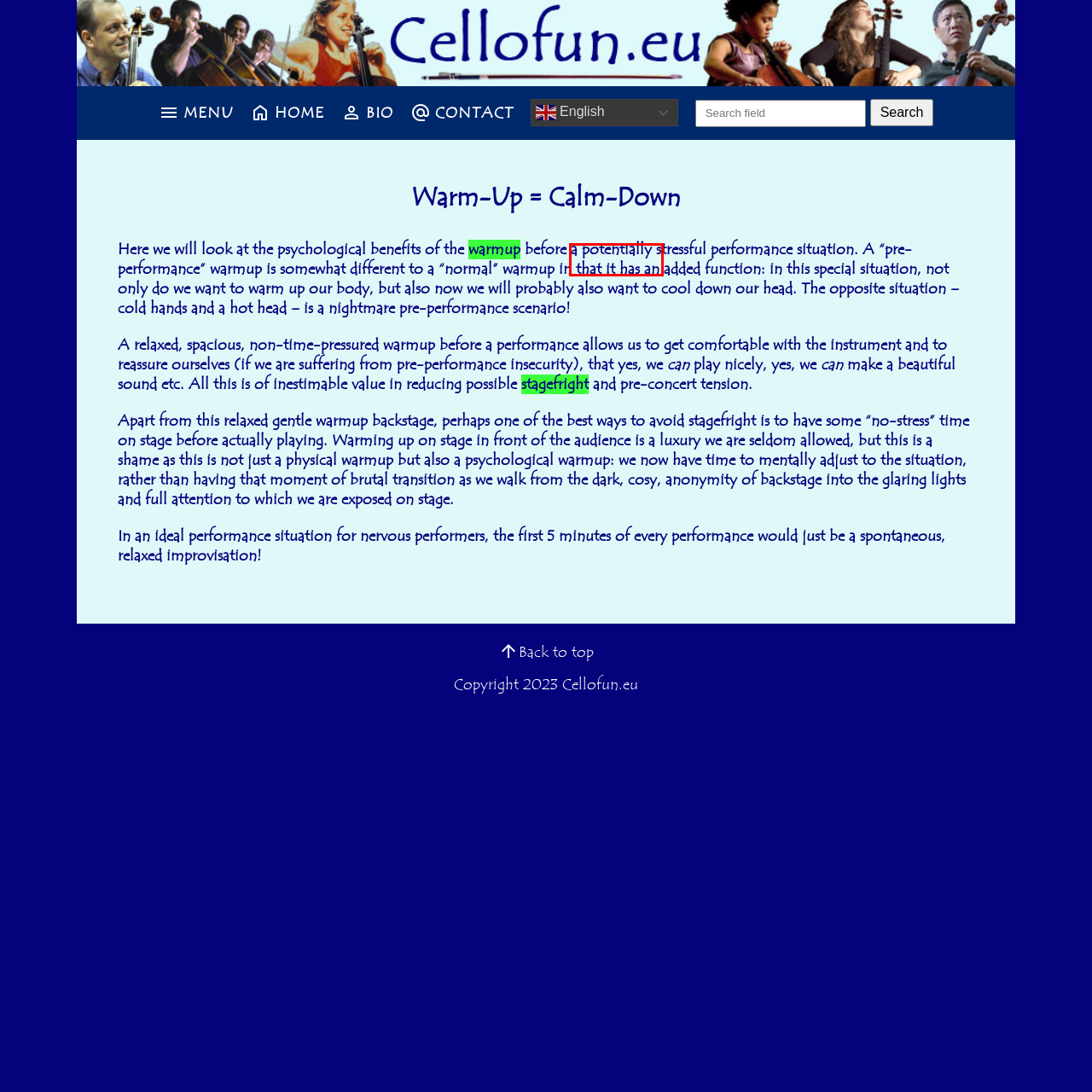Analyze the webpage screenshot with a red bounding box highlighting a UI element. Select the description that best matches the new webpage after clicking the highlighted element. Here are the options:
A. Stage Fright – Cello Fun
B. Miscellaneous – Cello Fun
C. Musical Language – Cello Fun
D. Musicality and Interpretation – Cello Fun
E. Cellofun Repertoire Library Homepage – Cello Fun
F. Tuning and Basic Warmup – Cello Fun
G. Contact – Cello Fun
H. Bio – Cello Fun

D